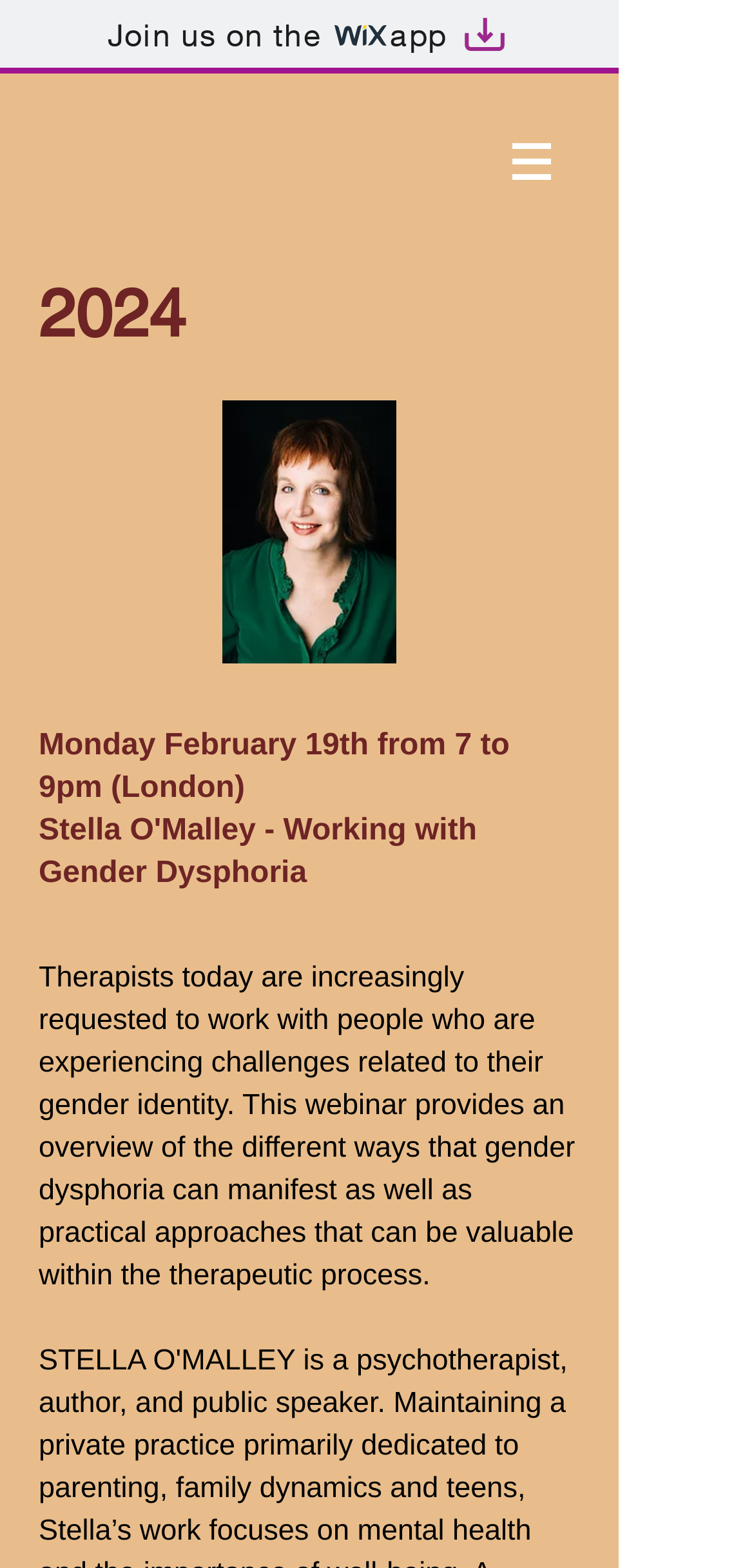Please predict the bounding box coordinates (top-left x, top-left y, bottom-right x, bottom-right y) for the UI element in the screenshot that fits the description: Join us on the app

[0.0, 0.0, 0.821, 0.047]